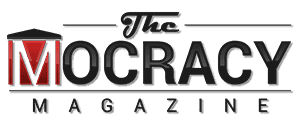Elaborate on the details you observe in the image.

The image features the logo of "The Mocracy" magazine, prominently displaying the title with a sophisticated font. The word "Mocracy" is styled to emphasize the "M" in red, giving it a distinctive appearance, while the rest of the title is rendered in a bold, elegant typeface. Below the main title, the word "MAGAZINE" is presented in a contrasting, smaller font, further enhancing the logo's visual appeal. This logo represents a publication dedicated to offering insights and articles across a variety of themes, likely focusing on lifestyle, current events, or community engagement.